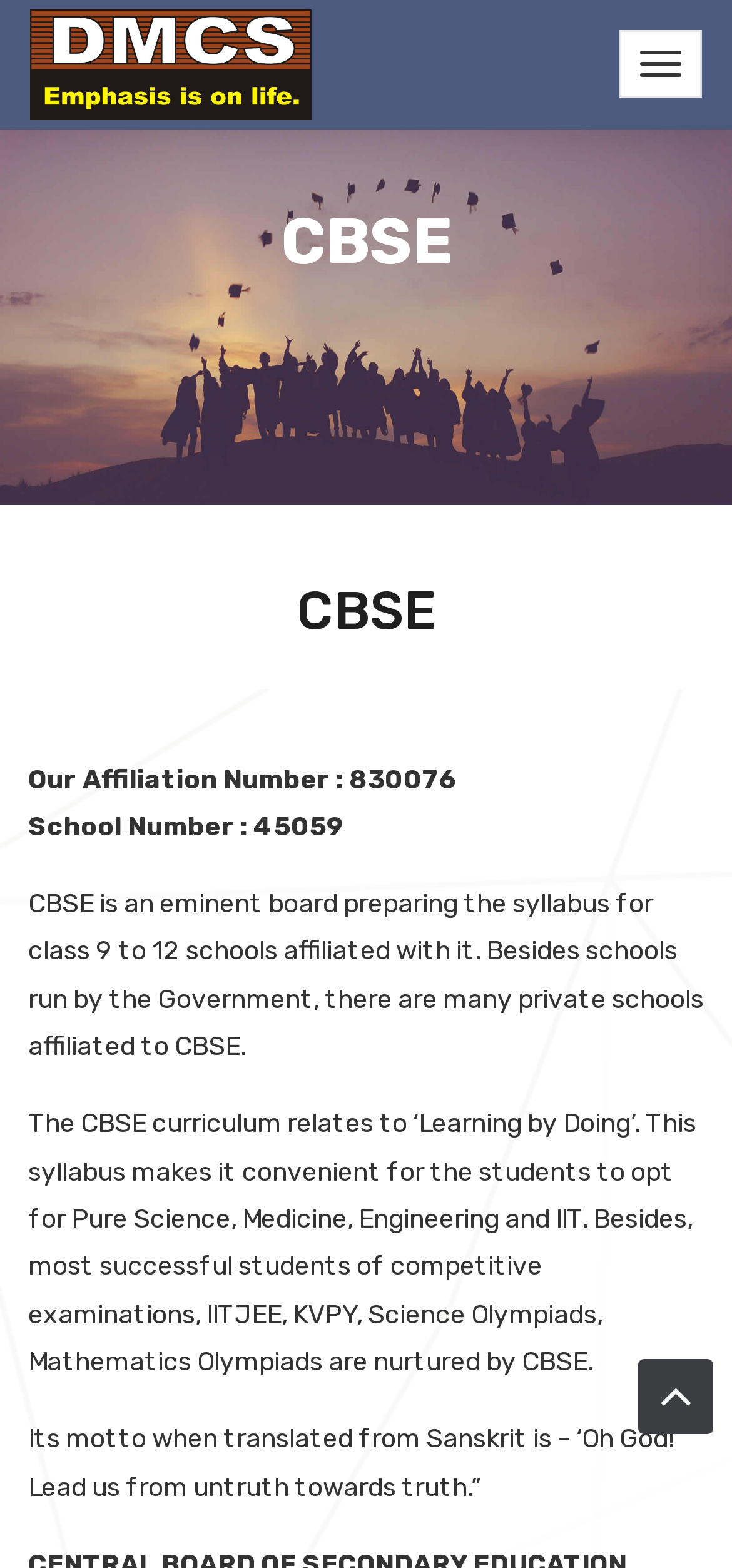Generate a detailed explanation of the webpage's features and information.

The webpage is about Devamatha Central School, located in Bangalore. At the top-left corner, there is a link with no text. Next to it, there is a button labeled "Toggle navigation". 

Below these elements, there are two headings with the same text "CBSE", one below the other. The first heading is located at the top-left section of the page, while the second one is positioned slightly below it, still in the top-left section.

Following the headings, there are four blocks of text. The first block displays the school's affiliation number, and the second block shows the school number. Both of these blocks are positioned in the top-left section of the page, one below the other.

The third block of text is a paragraph that explains what CBSE is and its significance in preparing students for classes 9 to 12. This paragraph is located below the school number block, still in the top-left section of the page.

The fourth block of text is another paragraph that describes the CBSE curriculum and its benefits. This paragraph is positioned below the previous one, still in the top-left section of the page.

The final block of text is a sentence that explains the motto of CBSE, translated from Sanskrit. This sentence is located at the bottom-left section of the page.

At the bottom-right corner, there is a link with an icon represented by a Unicode character '\uf106'.